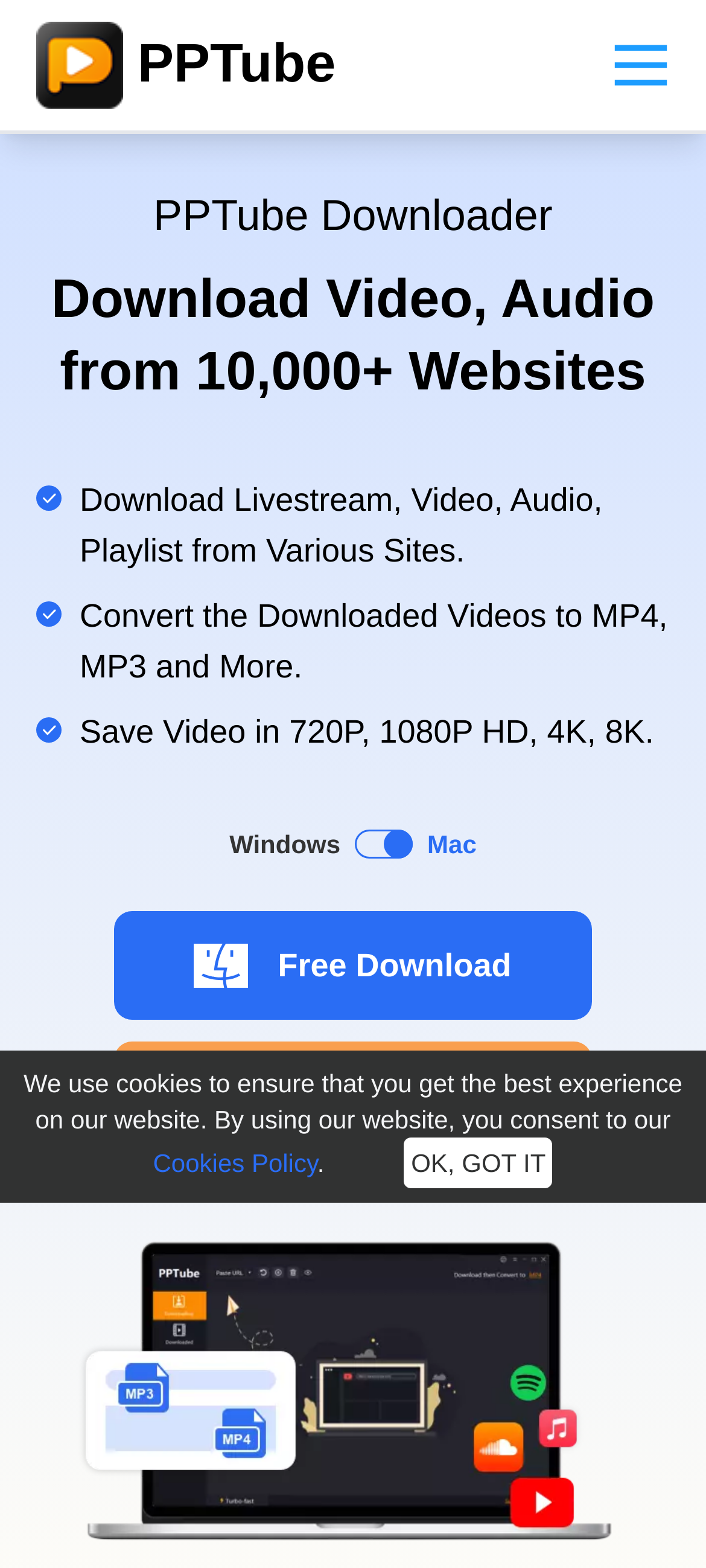Find the bounding box of the element with the following description: "PPTube". The coordinates must be four float numbers between 0 and 1, formatted as [left, top, right, bottom].

[0.051, 0.014, 0.476, 0.069]